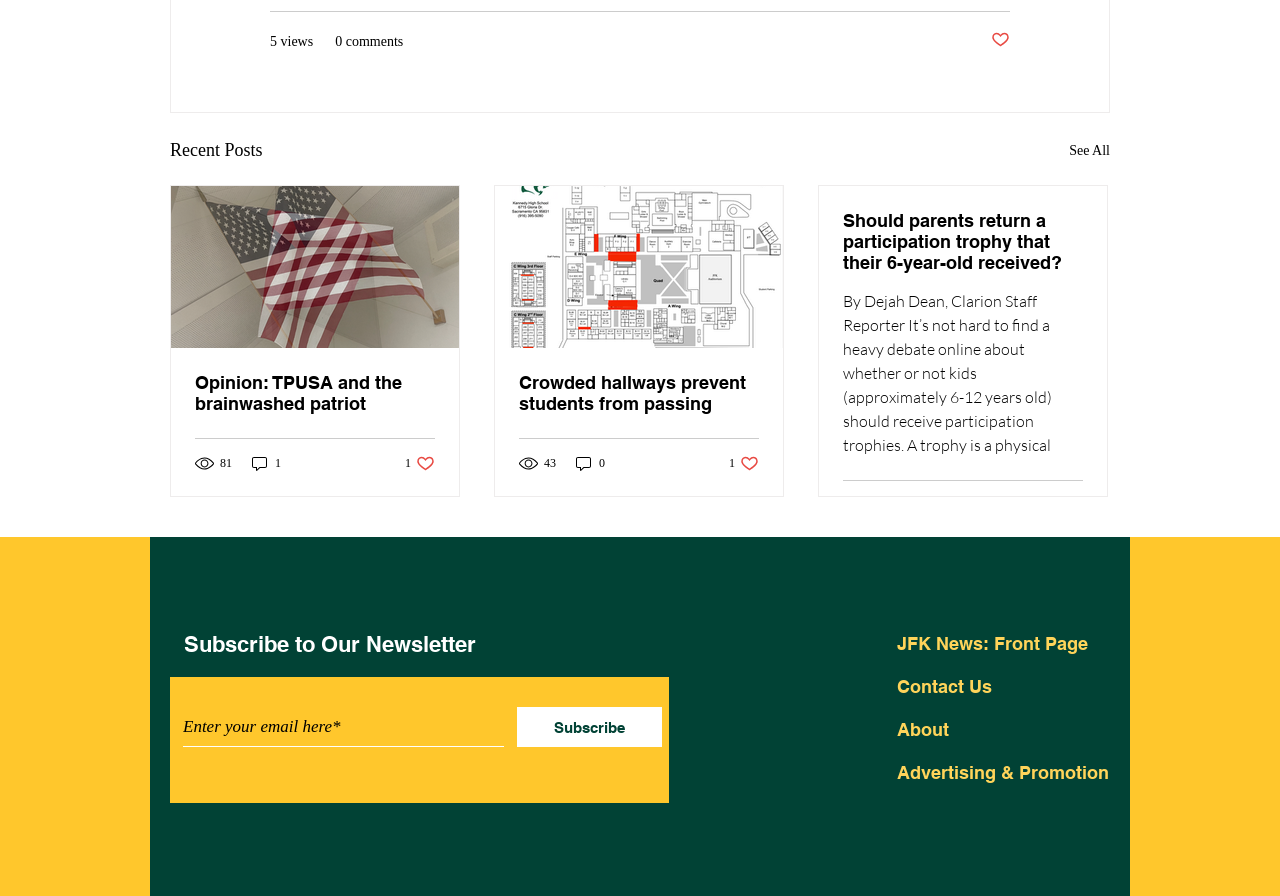Identify the bounding box coordinates for the element you need to click to achieve the following task: "Click the 'Post not marked as liked' button". Provide the bounding box coordinates as four float numbers between 0 and 1, in the form [left, top, right, bottom].

[0.774, 0.033, 0.789, 0.058]